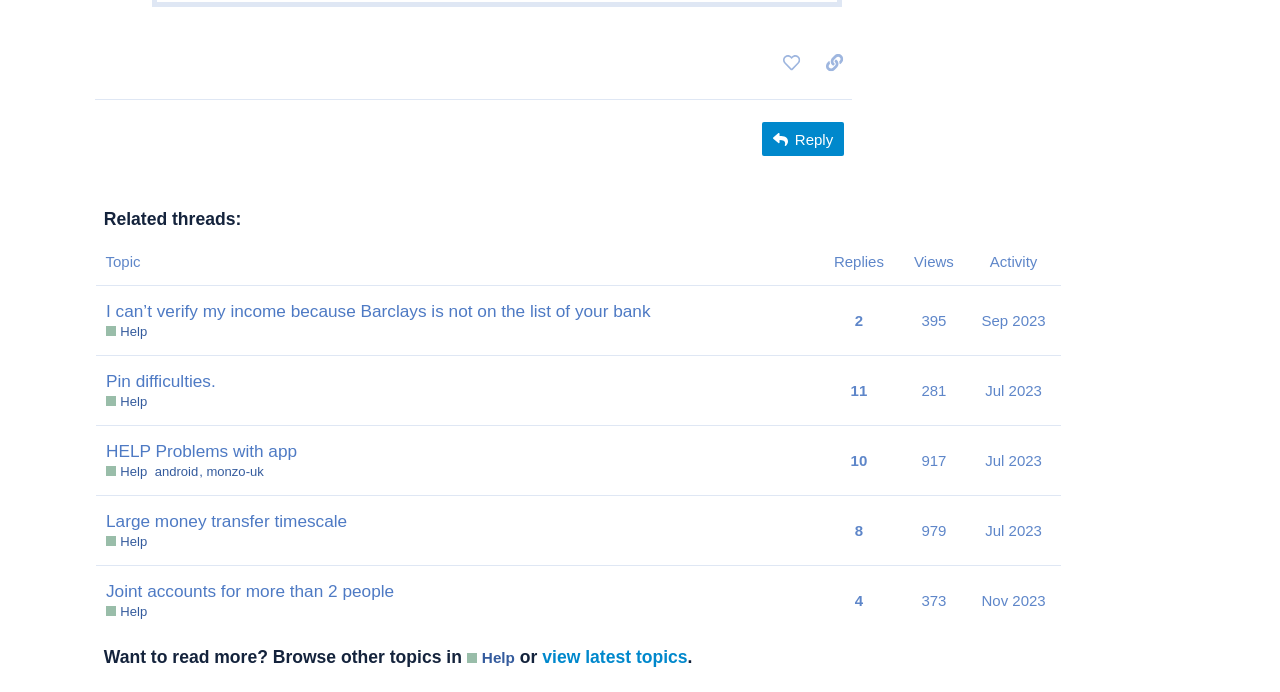Please specify the bounding box coordinates of the clickable region necessary for completing the following instruction: "Click the 'Reply' button". The coordinates must consist of four float numbers between 0 and 1, i.e., [left, top, right, bottom].

[0.596, 0.177, 0.659, 0.226]